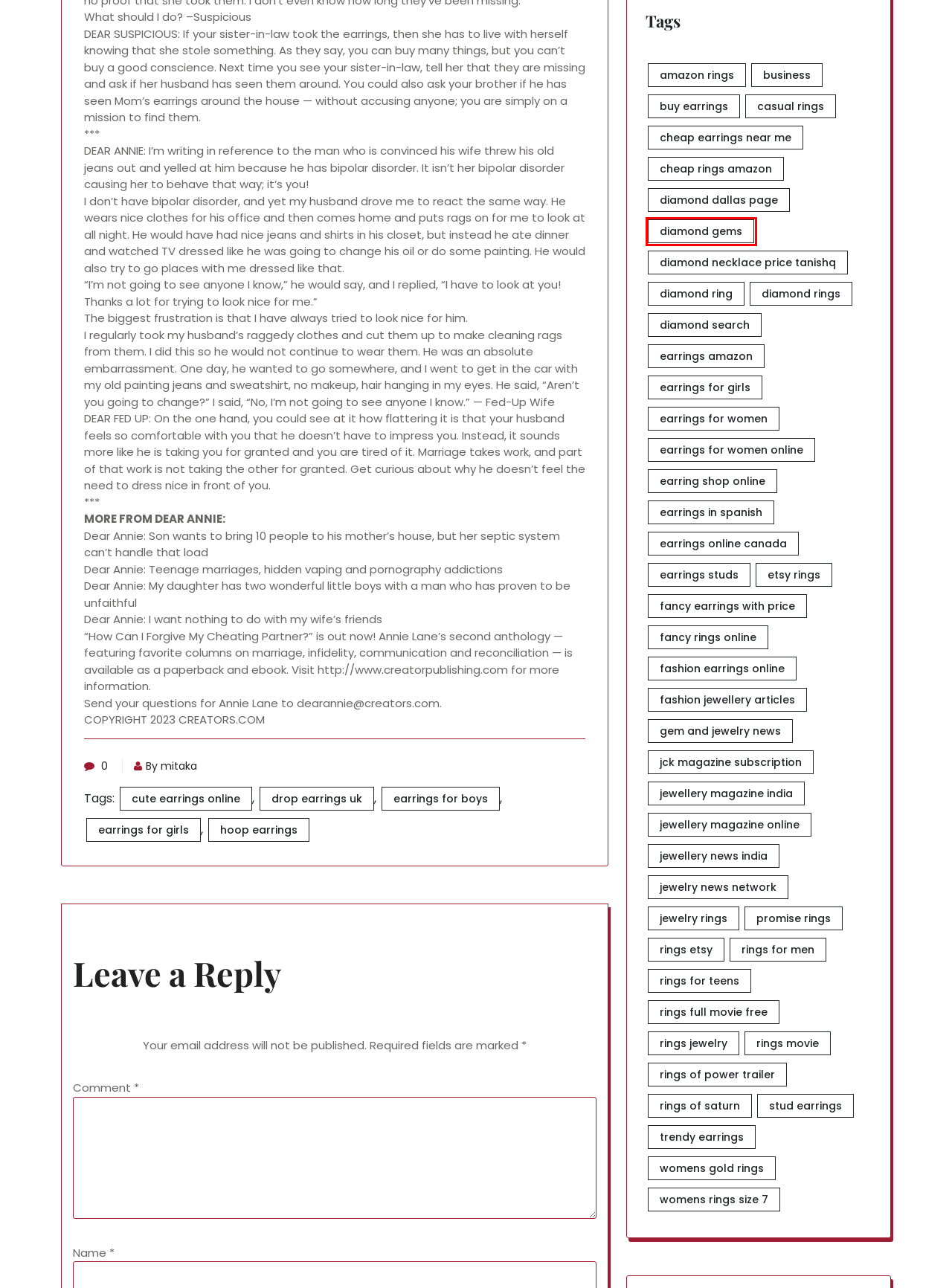You have received a screenshot of a webpage with a red bounding box indicating a UI element. Please determine the most fitting webpage description that matches the new webpage after clicking on the indicated element. The choices are:
A. diamond gems – FG
B. diamond necklace price tanishq – FG
C. earring shop online – FG
D. cheap rings amazon – FG
E. fashion earrings online – FG
F. womens gold rings – FG
G. amazon rings – FG
H. earrings online canada – FG

A